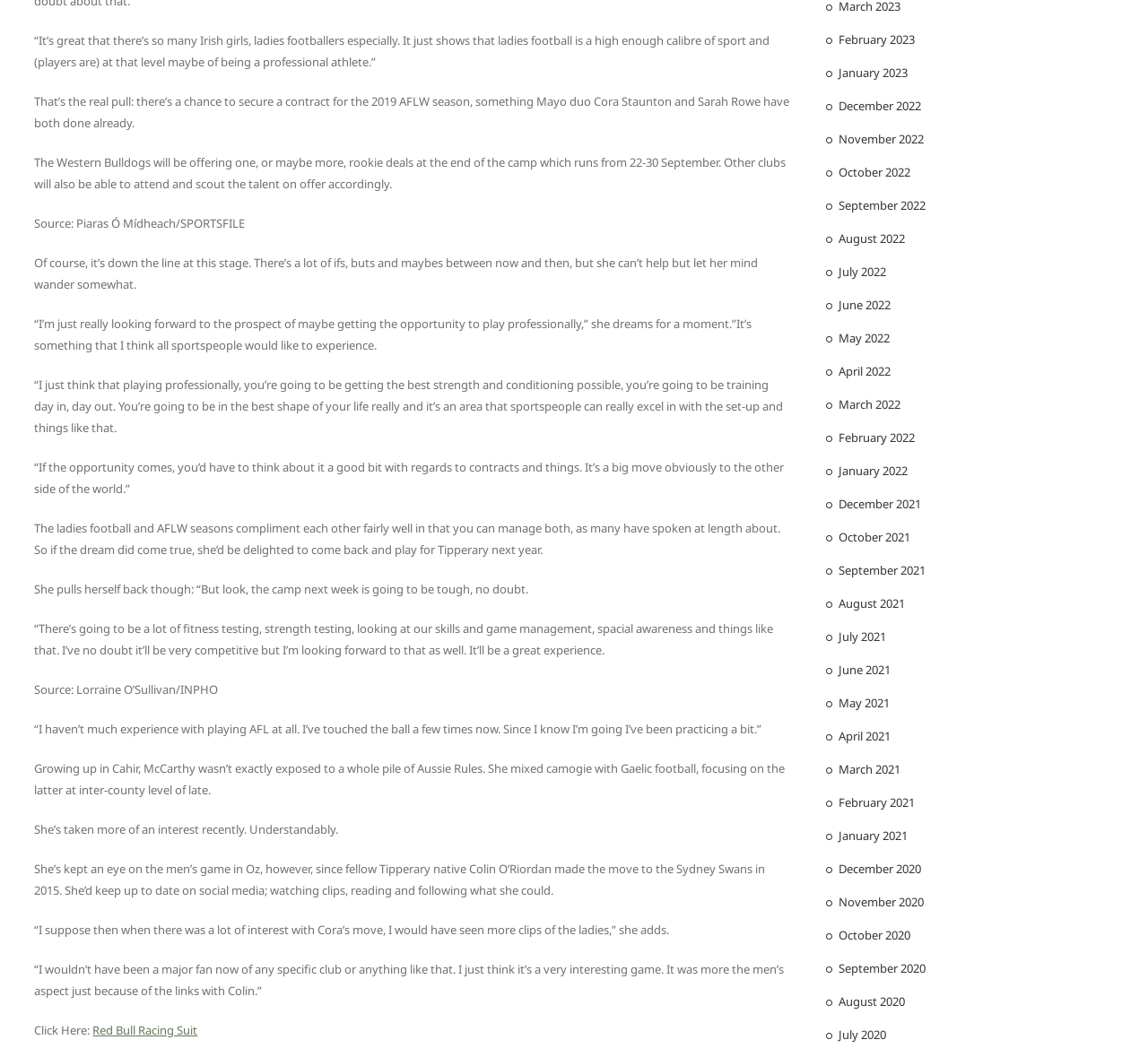Please identify the bounding box coordinates of the area that needs to be clicked to fulfill the following instruction: "Click on 'Click Here:'."

[0.03, 0.967, 0.081, 0.982]